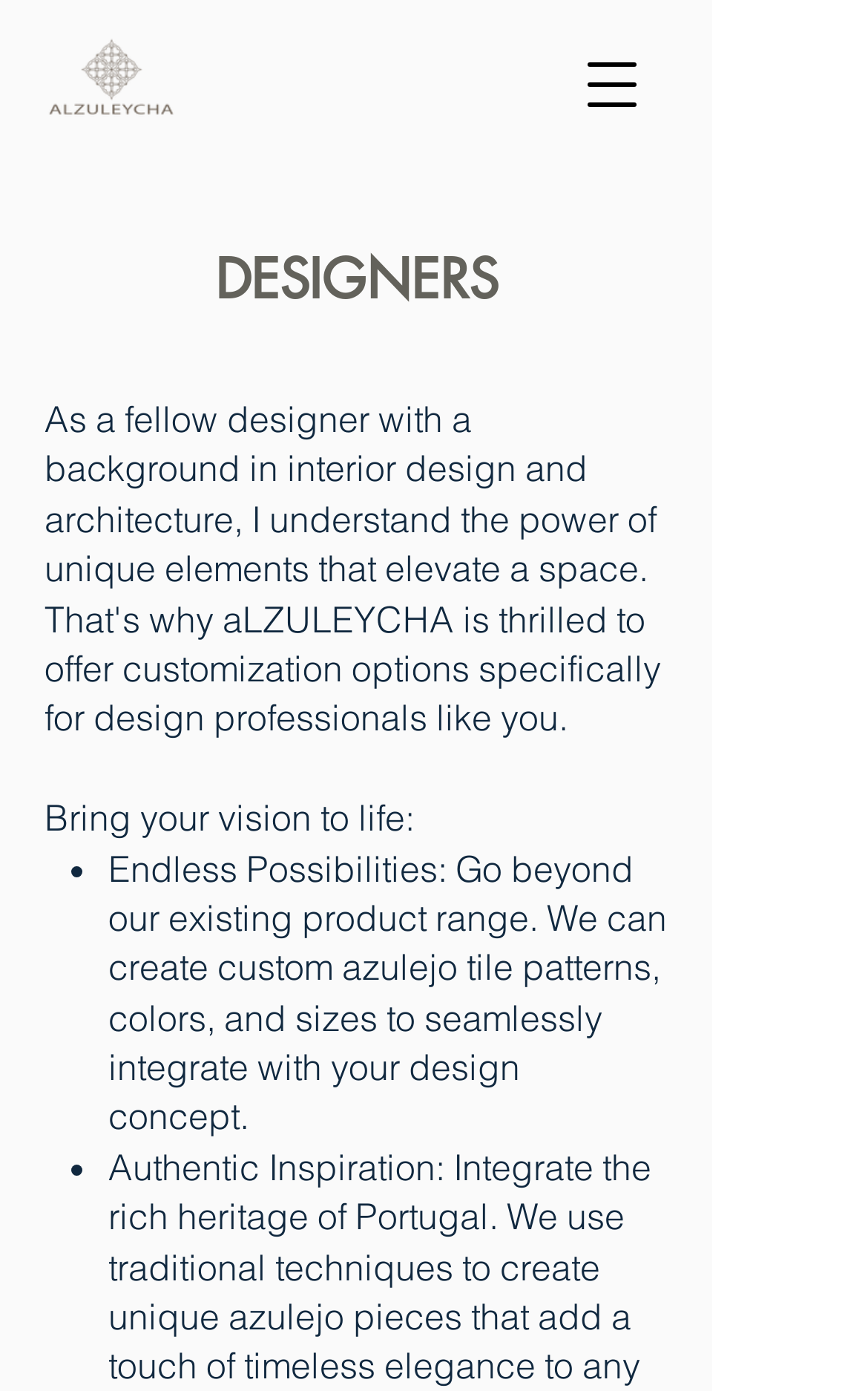What is the benefit of customizing products on this website?
Please interpret the details in the image and answer the question thoroughly.

According to the webpage, customizing products on this website offers 'Endless Possibilities', which means that users can go beyond the existing product range and create custom azulejo tile patterns, colors, and sizes to seamlessly integrate with their design concept.